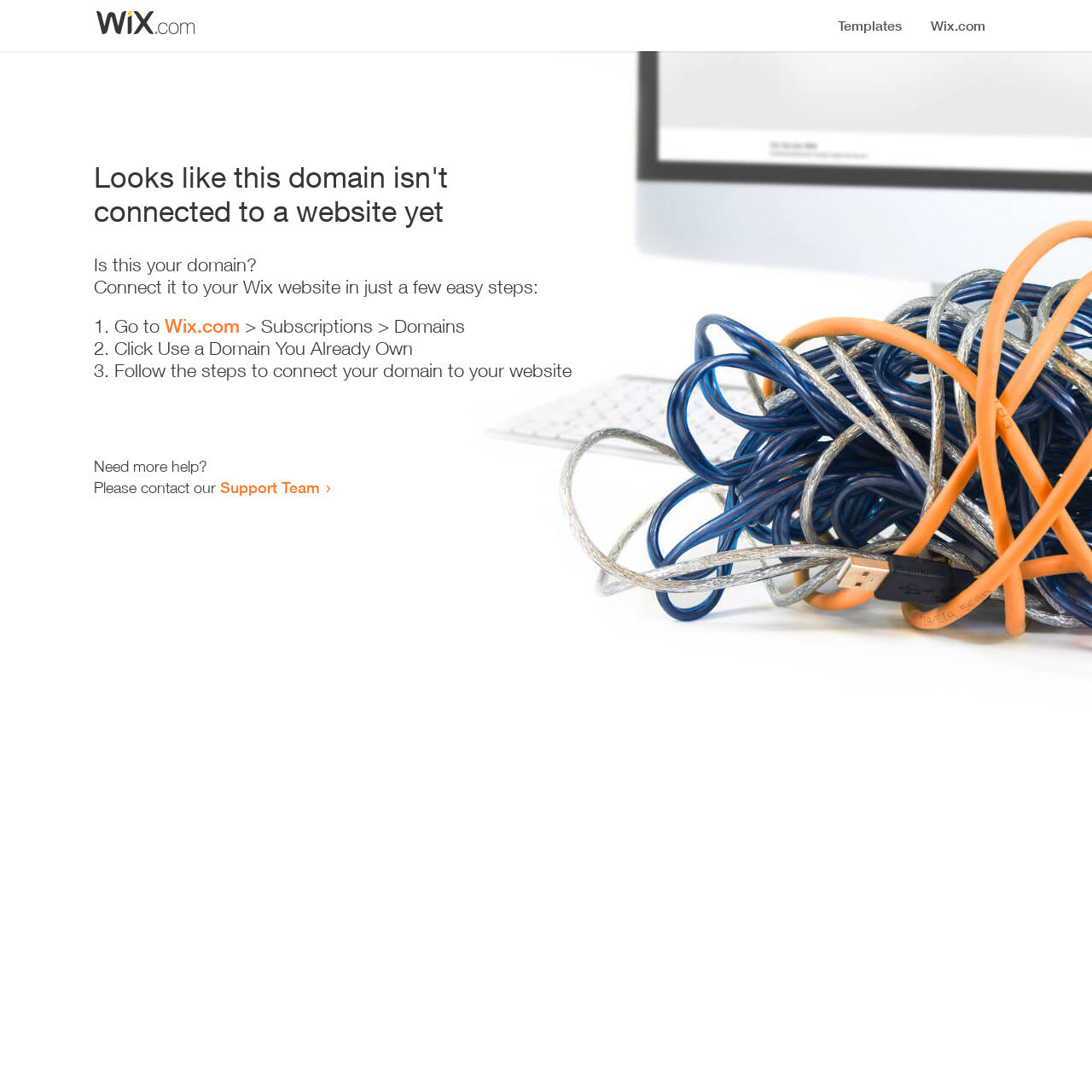Extract the bounding box of the UI element described as: "Support Team".

[0.202, 0.438, 0.293, 0.455]